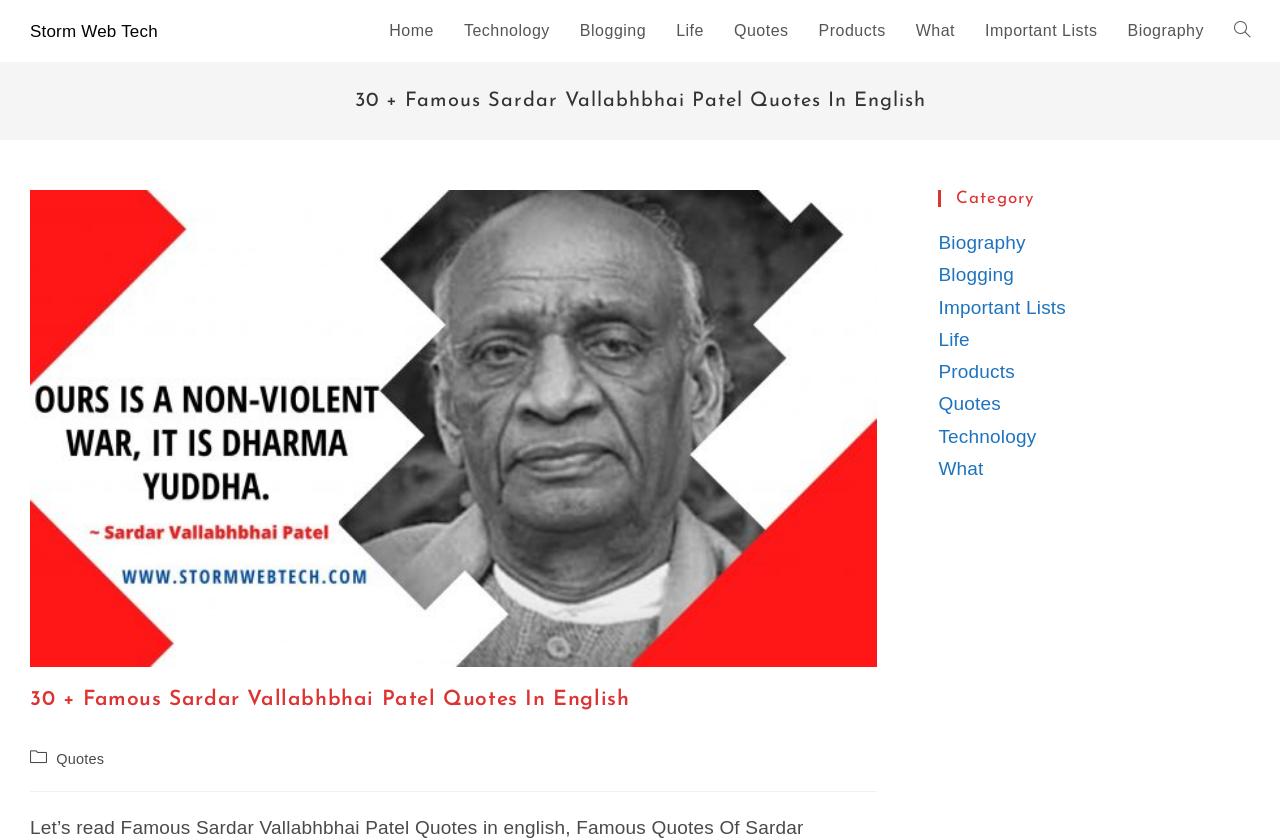Please identify the bounding box coordinates of the element's region that needs to be clicked to fulfill the following instruction: "go to Technology page". The bounding box coordinates should consist of four float numbers between 0 and 1, i.e., [left, top, right, bottom].

[0.351, 0.0, 0.441, 0.074]